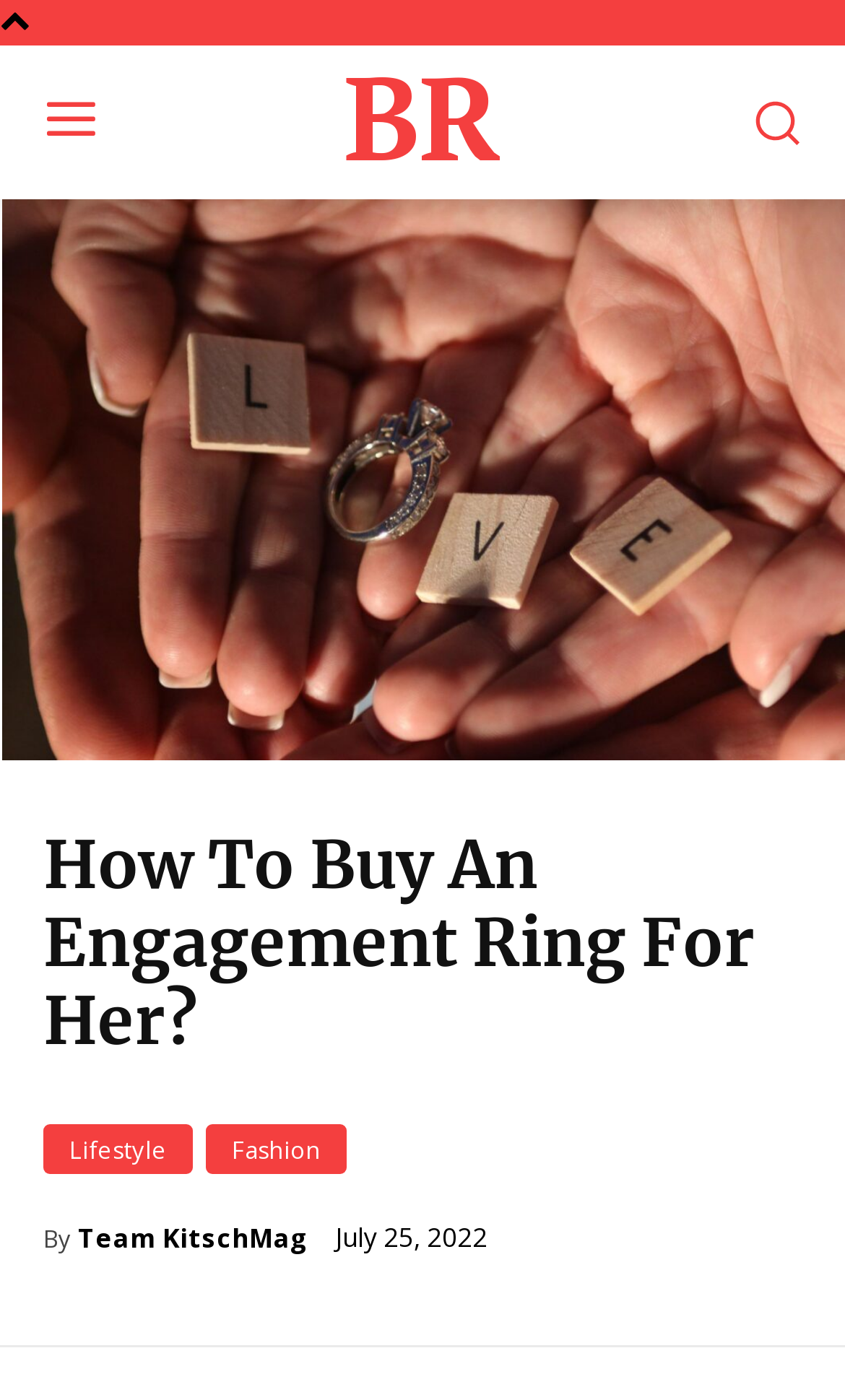What is the position of the 'BR' link?
Using the image, elaborate on the answer with as much detail as possible.

I determined the position of the 'BR' link by looking at its bounding box coordinates [0.231, 0.025, 0.769, 0.142] which indicate that it is located at the top-left of the webpage.